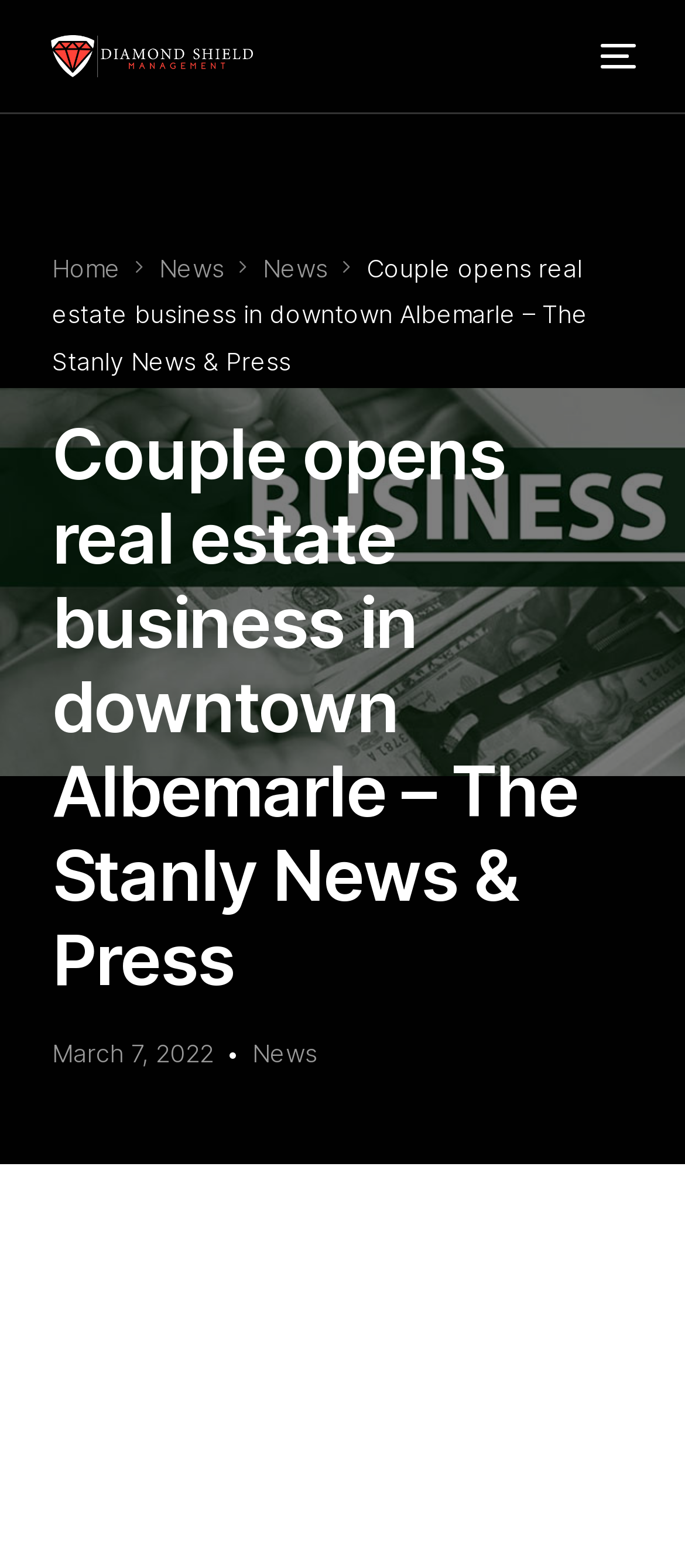What is the date of the article?
Look at the image and answer with only one word or phrase.

March 7, 2022